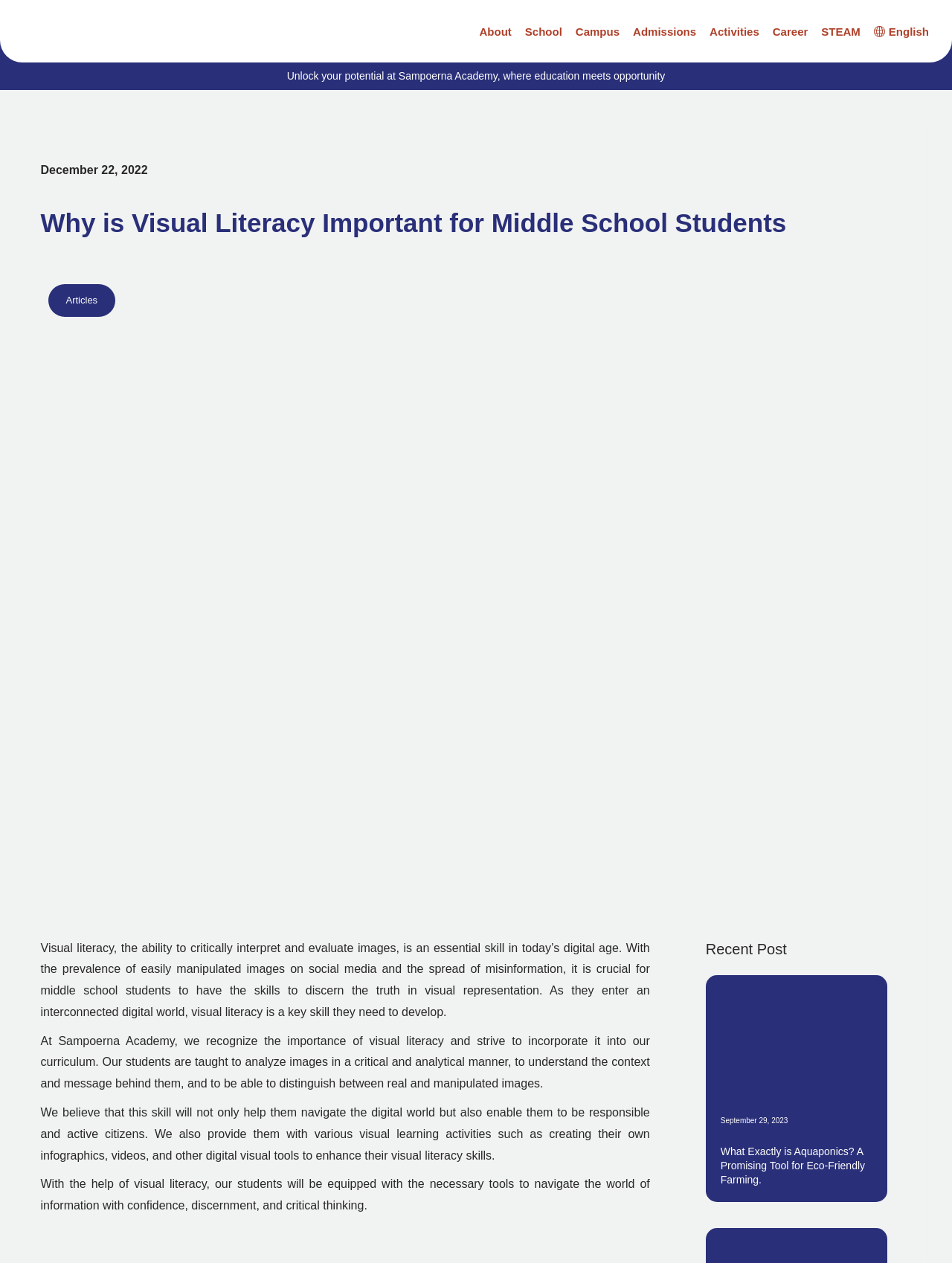Could you highlight the region that needs to be clicked to execute the instruction: "Read the article 'What Exactly is Aquaponics? A Promising Tool for Eco-Friendly Farming.'"?

[0.73, 0.772, 0.944, 0.972]